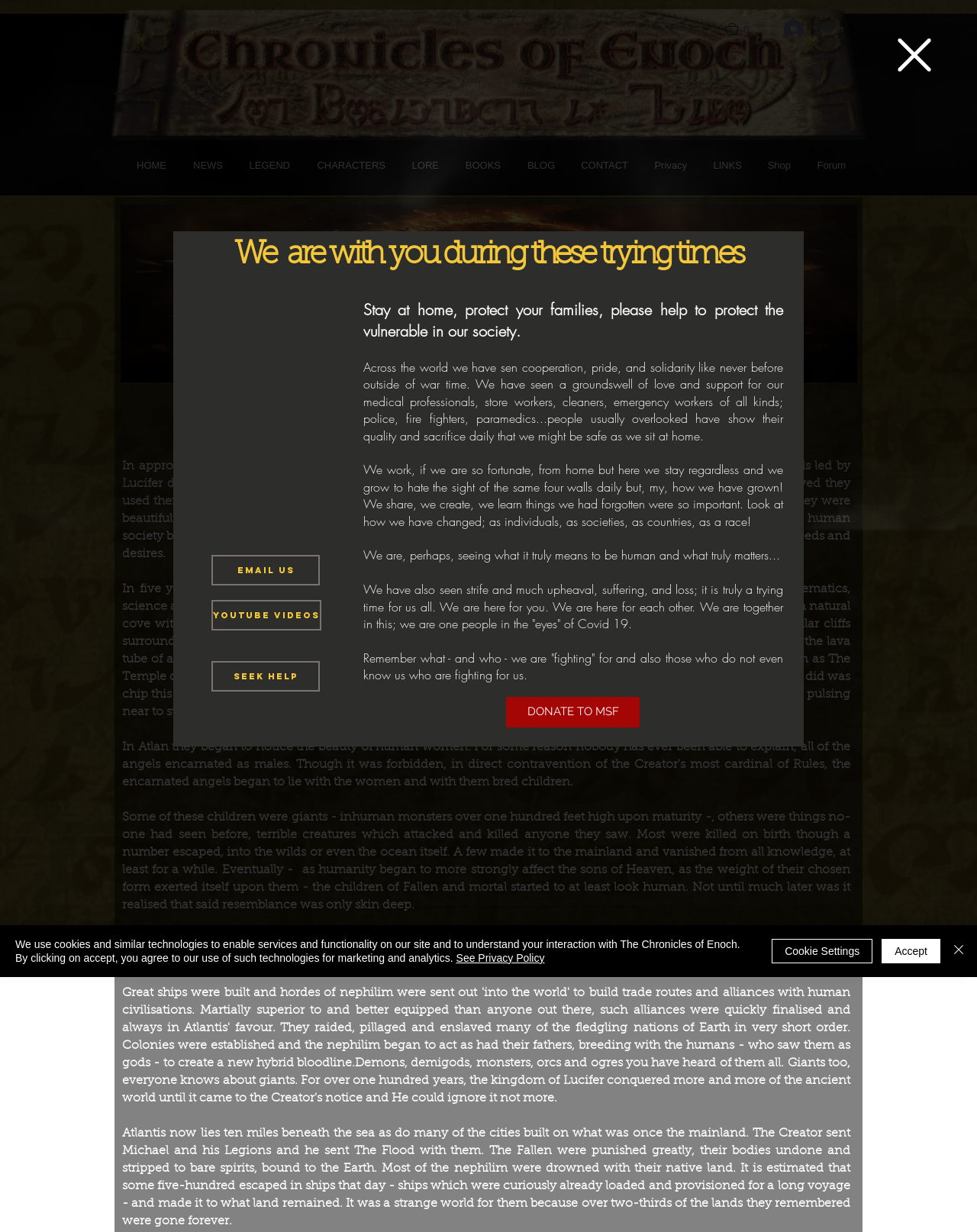What is the theme of the dialog box?
Look at the screenshot and give a one-word or phrase answer.

Covid-19 support